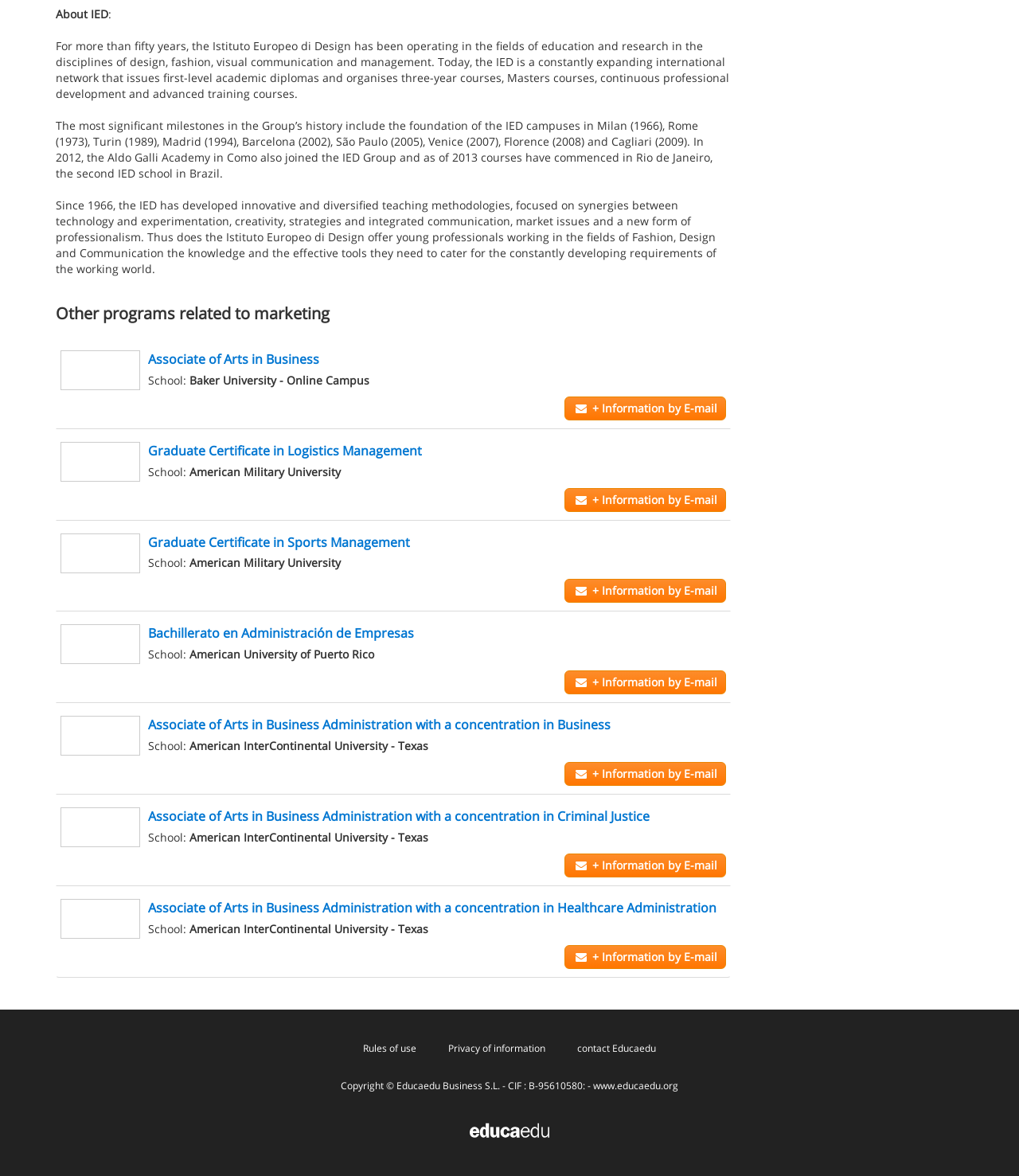What is the name of the organization at the bottom of the webpage?
Answer with a single word or phrase, using the screenshot for reference.

Educaedu Business S.L.